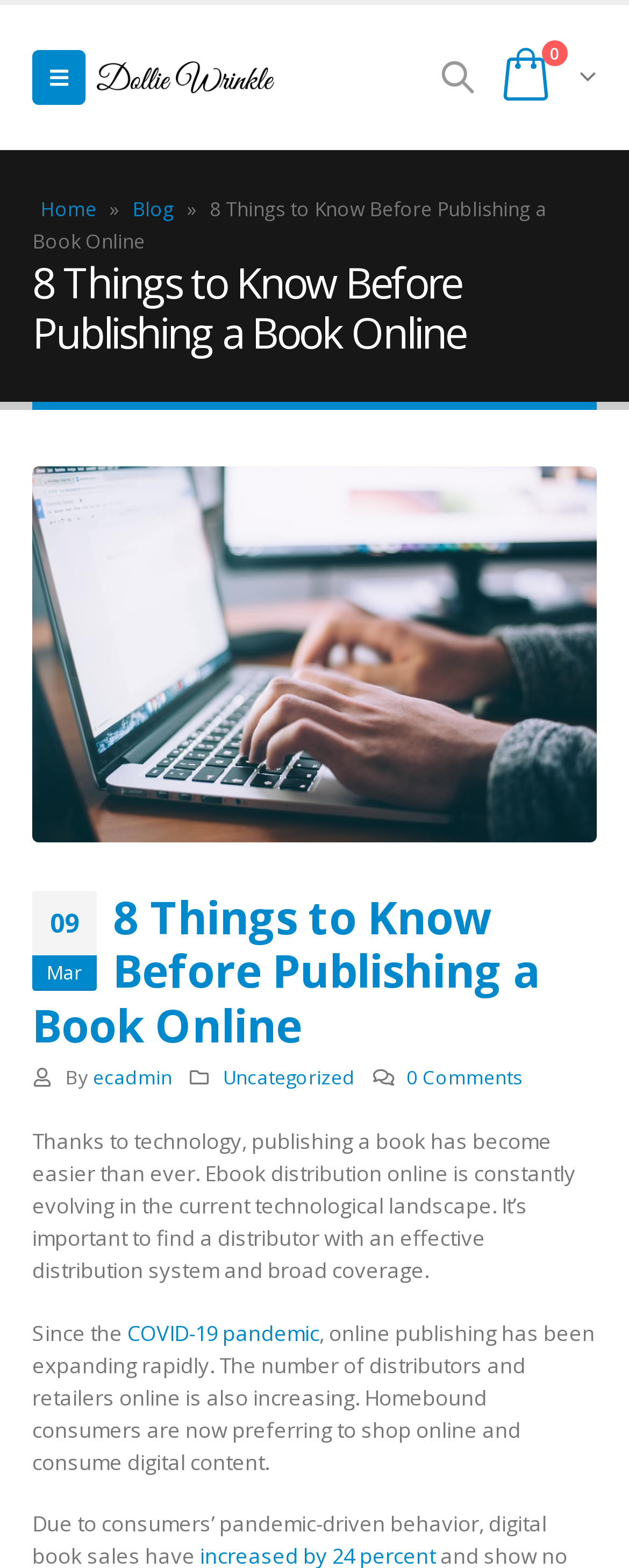What is the current year mentioned in the copyright section?
Please answer the question with a detailed response using the information from the screenshot.

The current year is mentioned in the copyright section at the bottom of the webpage, where it says 'Copyright © 2024 Dollie Wrinkle. All Rights Reserved'.